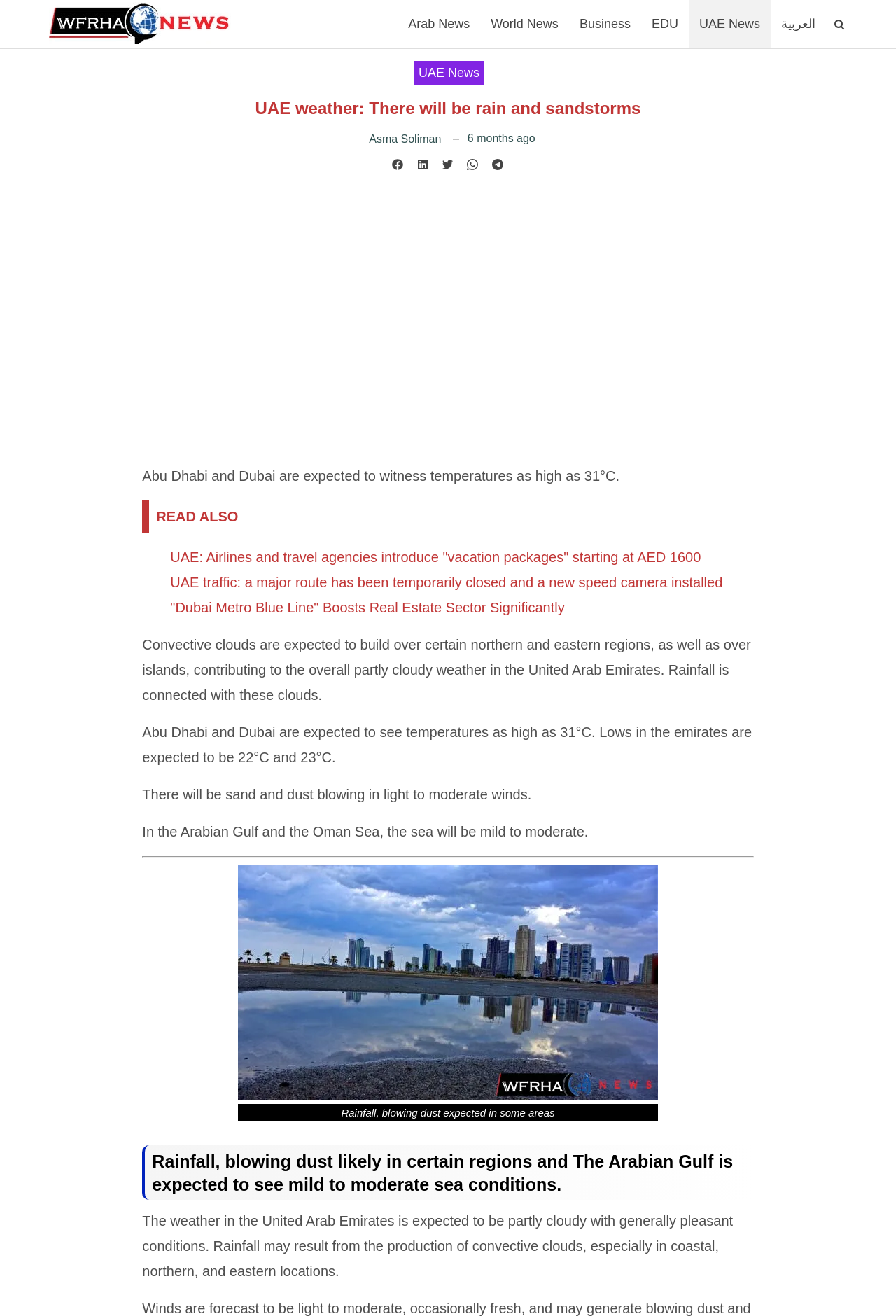What is the expected wind condition?
Please use the image to deliver a detailed and complete answer.

The webpage mentions that 'There will be sand and dust blowing in light to moderate winds.'